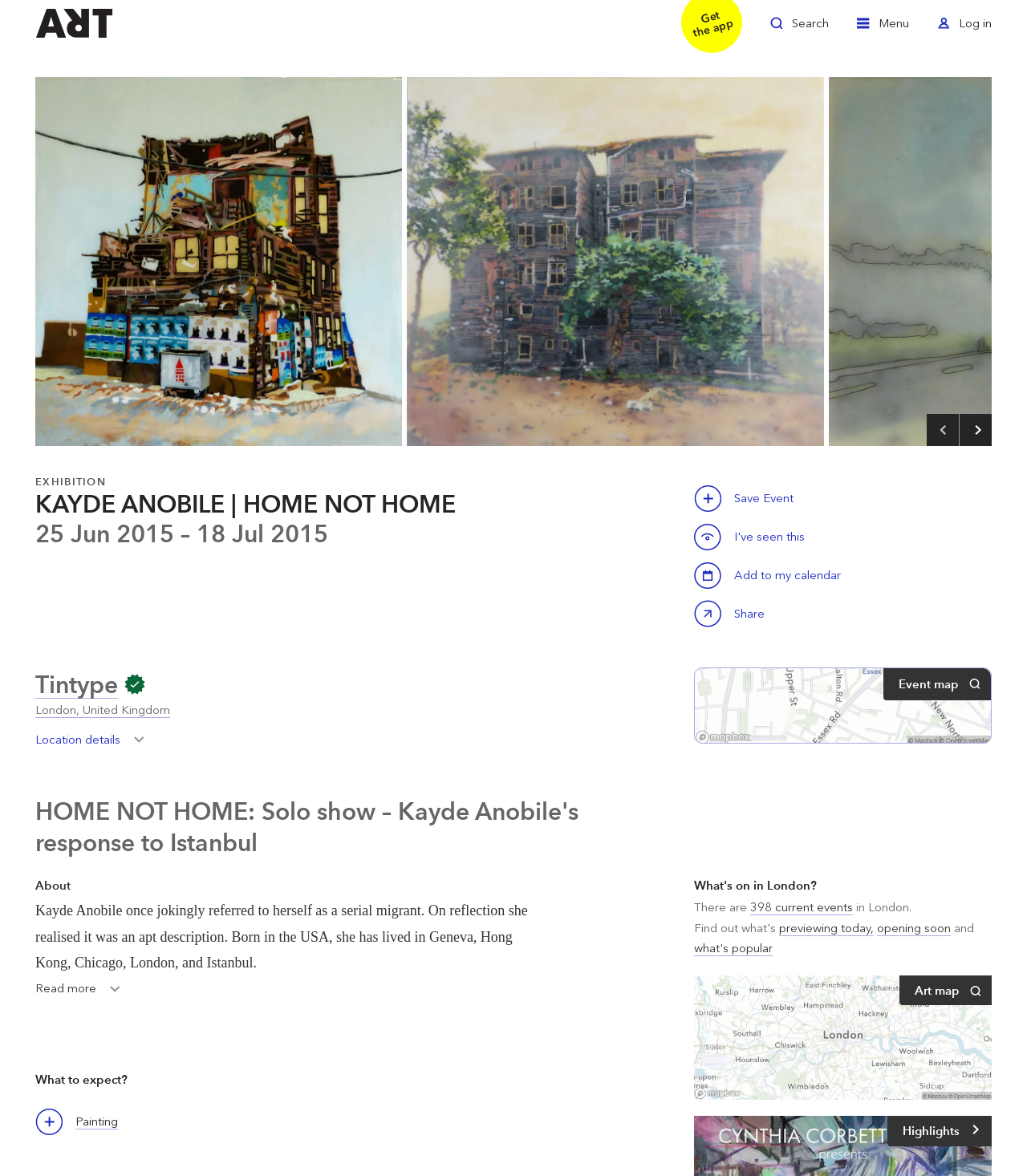Please identify the bounding box coordinates of the area that needs to be clicked to follow this instruction: "View location details".

[0.034, 0.621, 0.148, 0.646]